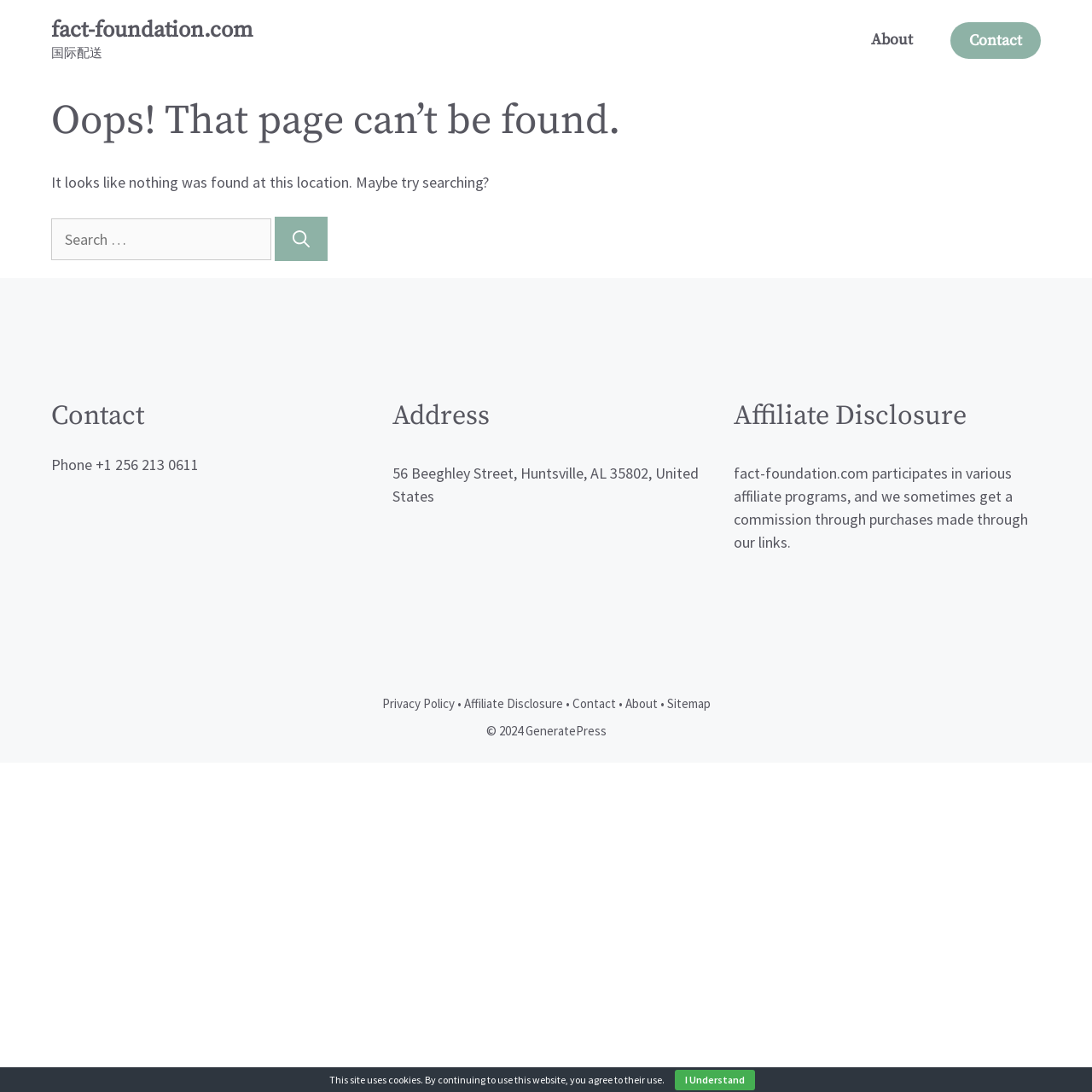Identify the first-level heading on the webpage and generate its text content.

Oops! That page can’t be found.